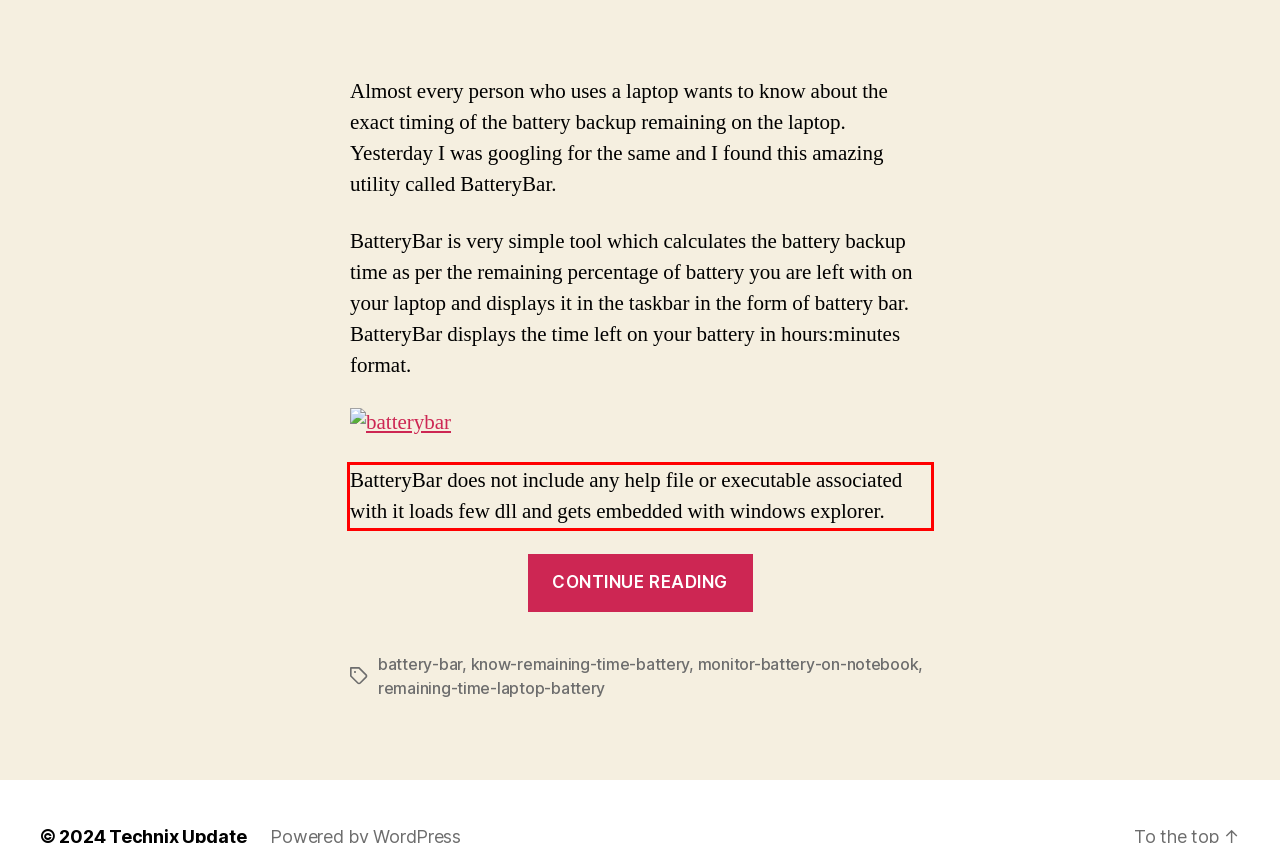Observe the screenshot of the webpage that includes a red rectangle bounding box. Conduct OCR on the content inside this red bounding box and generate the text.

BatteryBar does not include any help file or executable associated with it loads few dll and gets embedded with windows explorer.